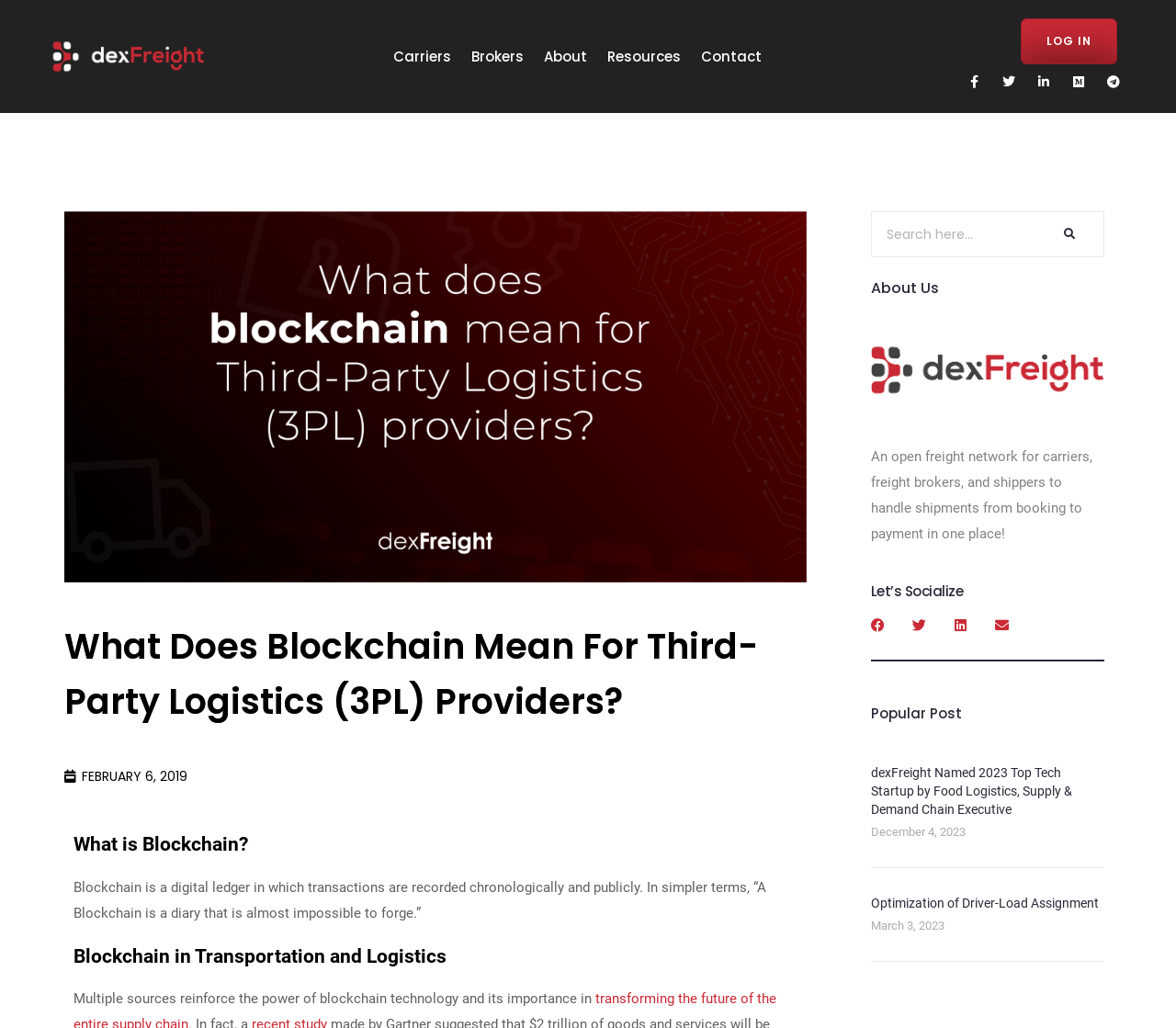What is the purpose of the search box?
Answer briefly with a single word or phrase based on the image.

To search